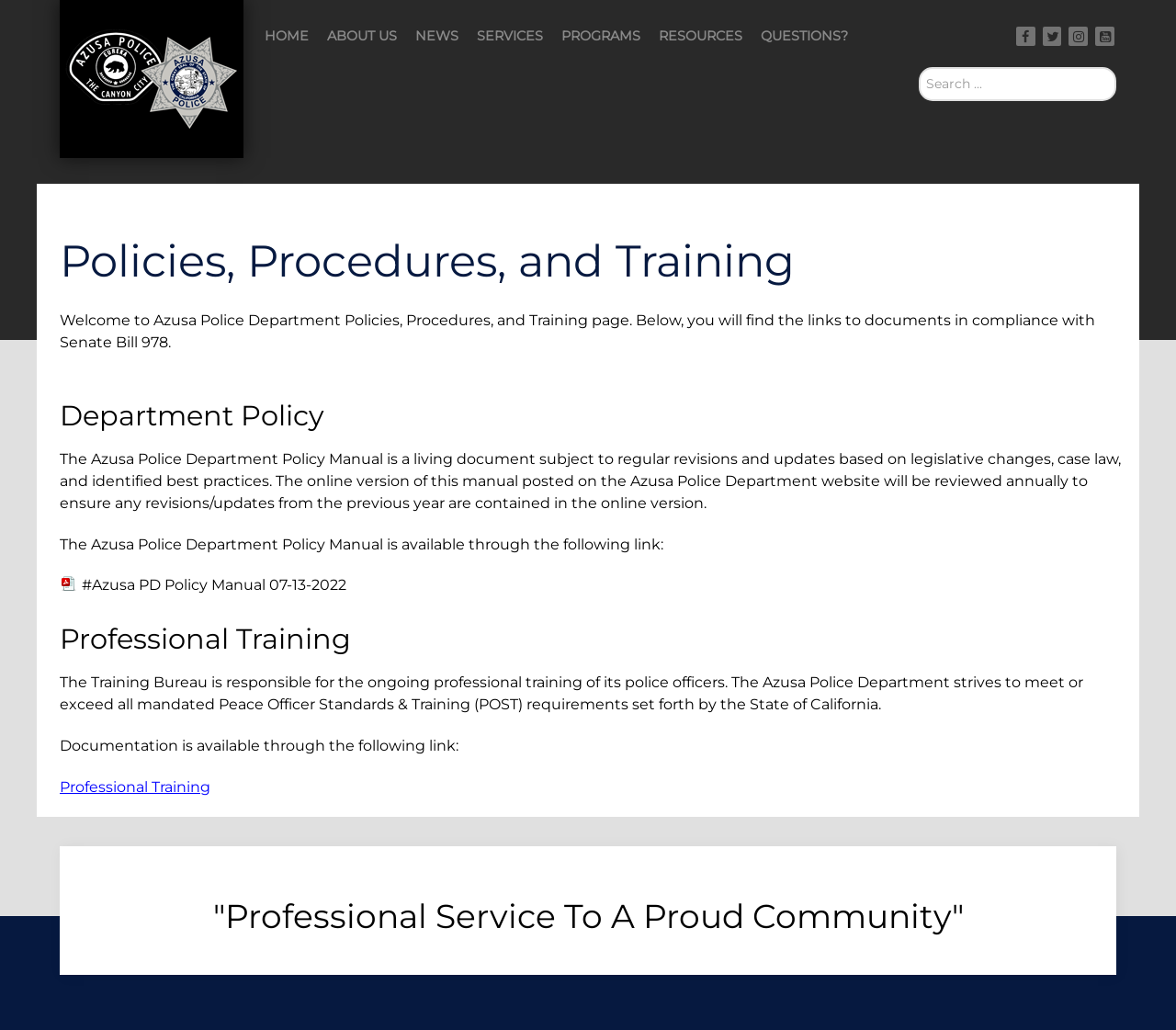Please give a short response to the question using one word or a phrase:
What is the purpose of the search bar?

To search the webpage